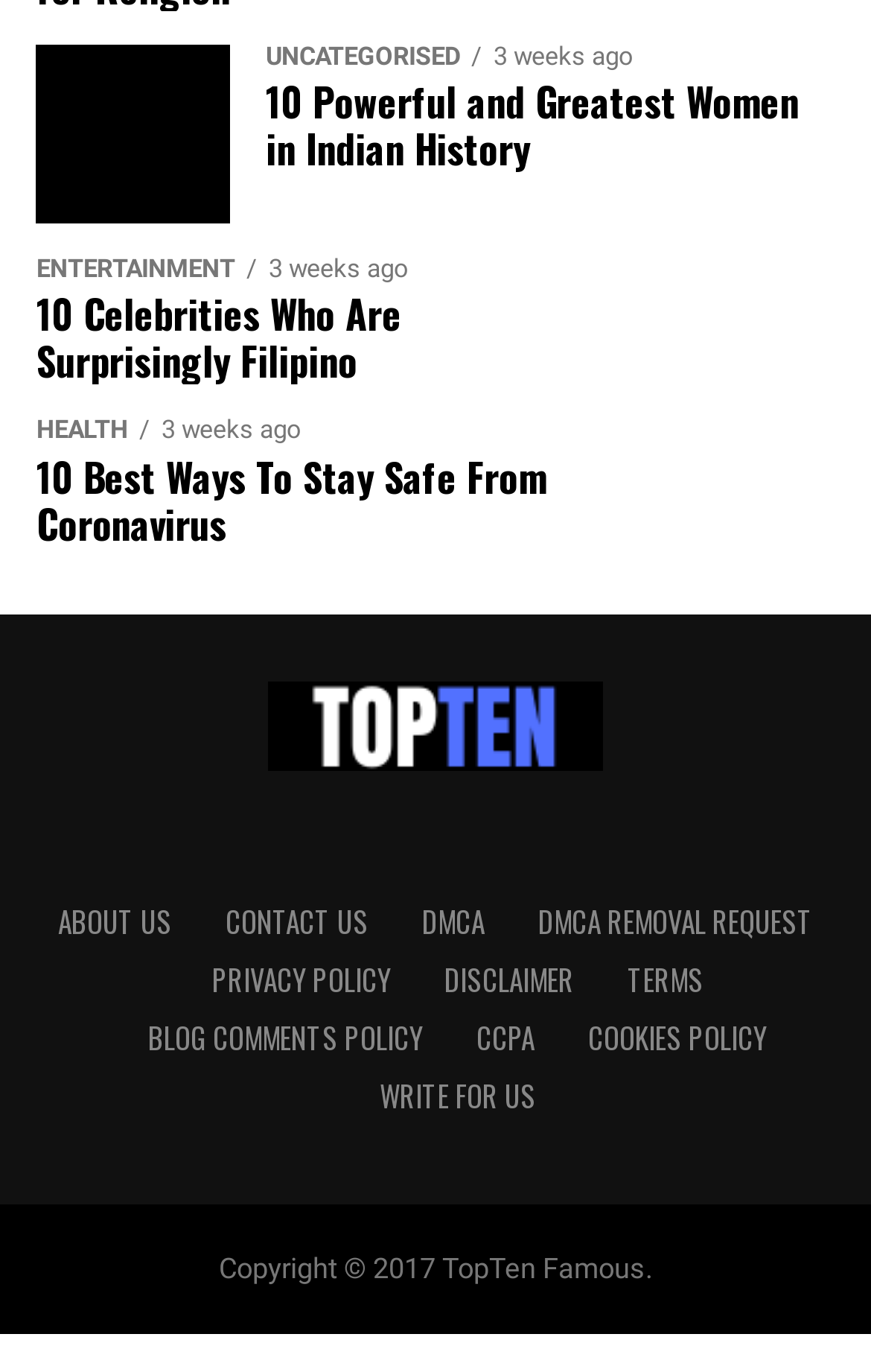Provide a short, one-word or phrase answer to the question below:
How many pros are listed for CollegeEssay.org?

4